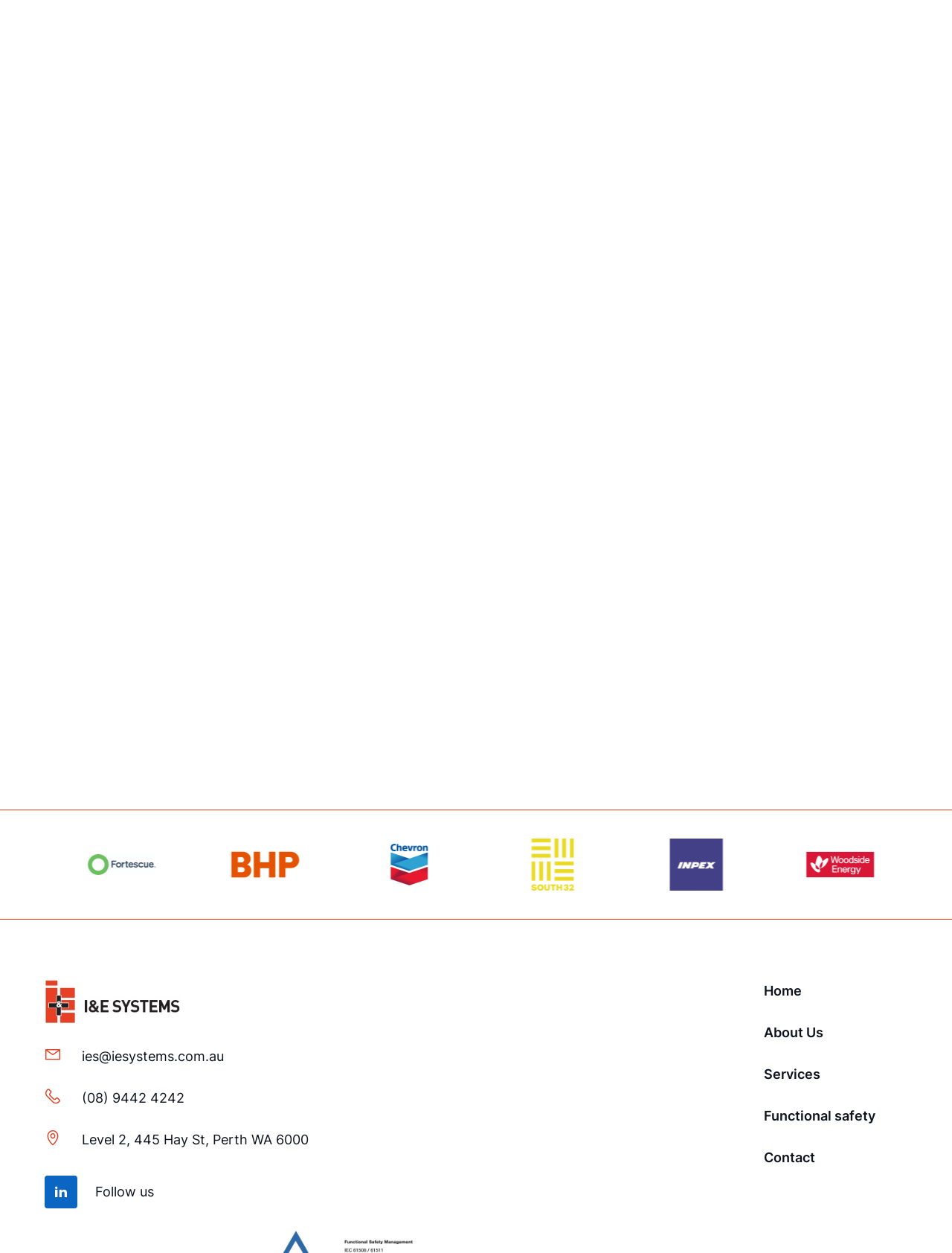Locate the bounding box coordinates of the clickable region to complete the following instruction: "Read more about 'National Human Trafficking Prevention Month'."

None